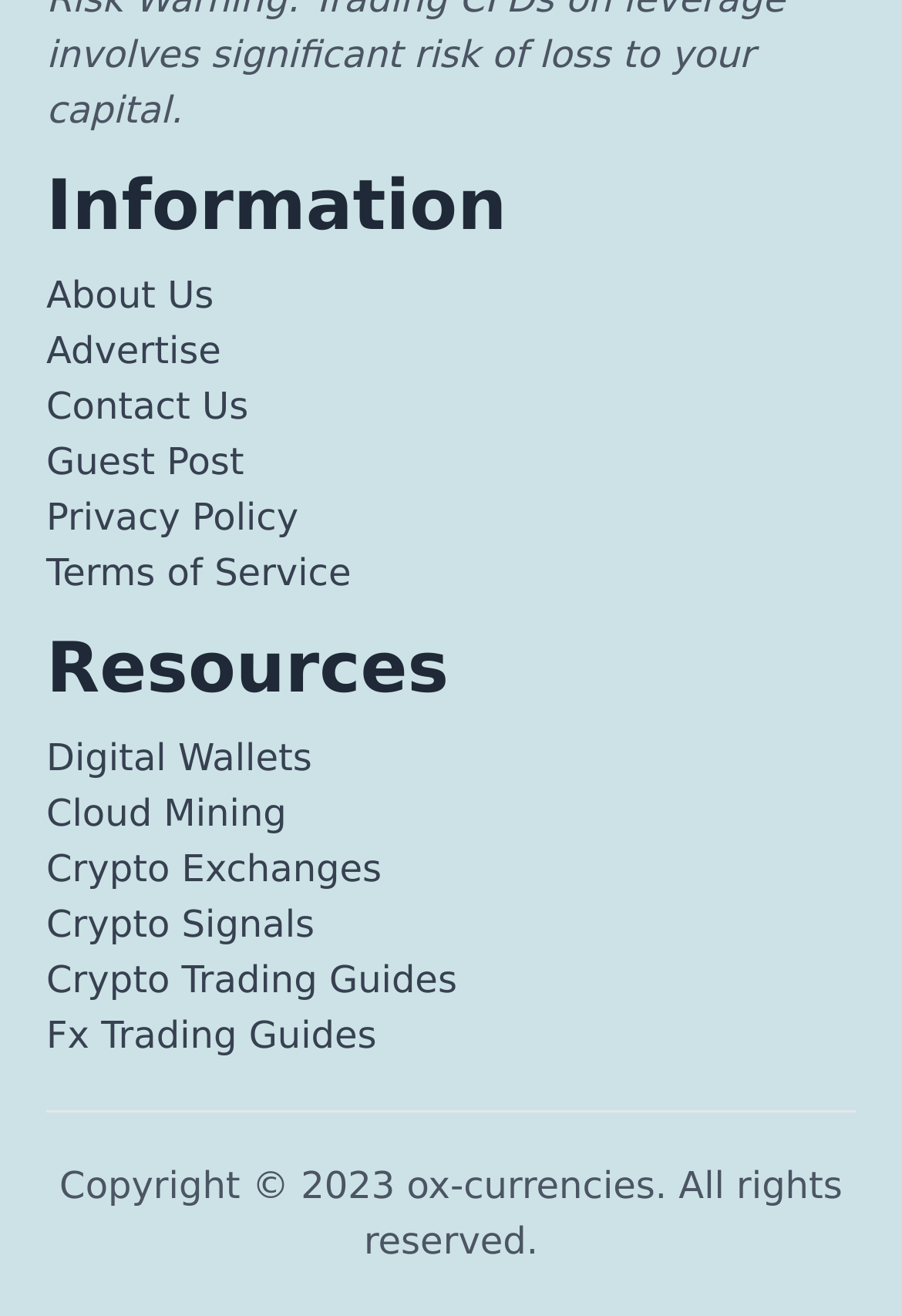How many links are in the top section?
Based on the visual information, provide a detailed and comprehensive answer.

I counted the links in the top section, which are 'About Us', 'Advertise', 'Contact Us', 'Guest Post', 'Privacy Policy', and 'Terms of Service'. There are 6 links in total.